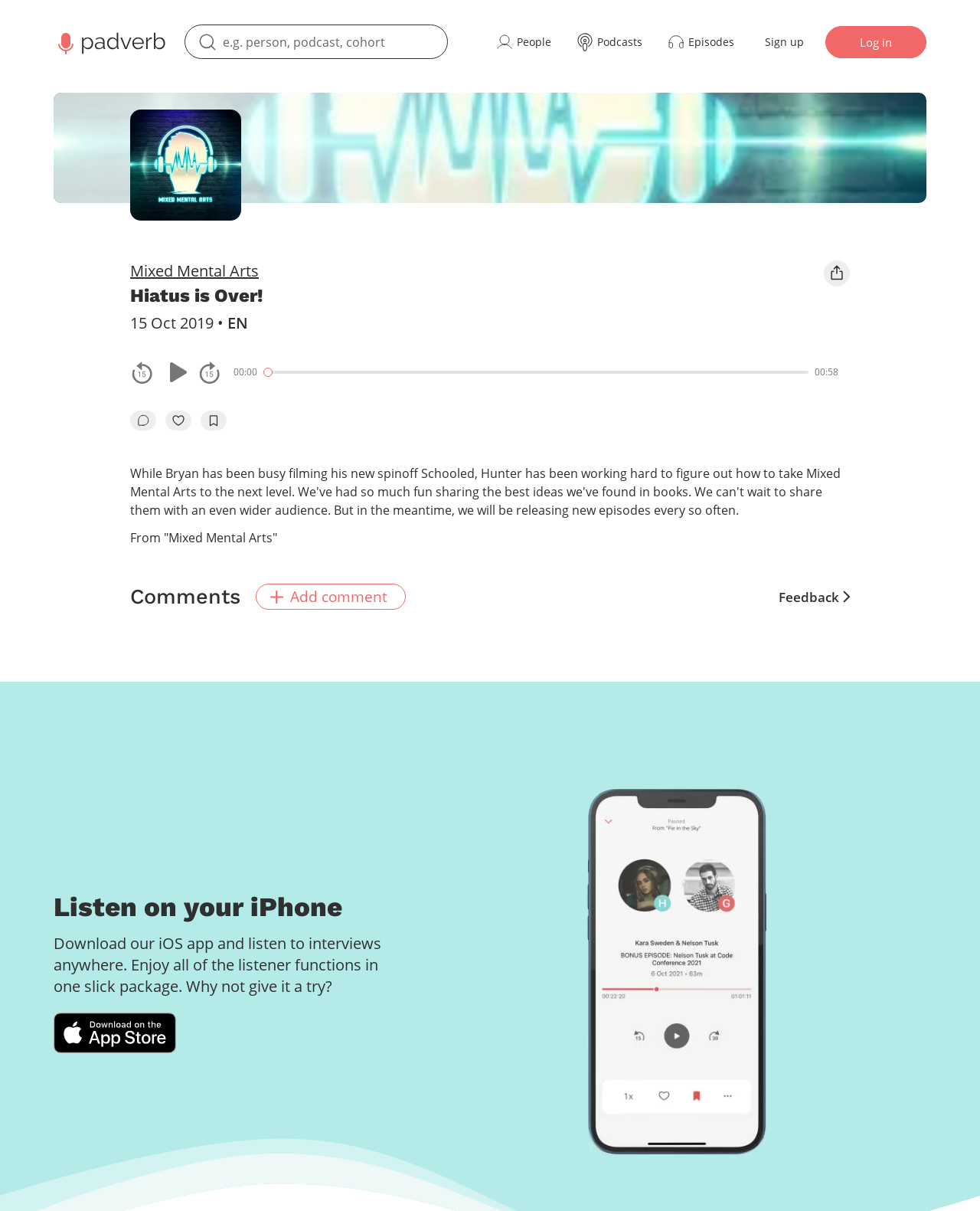Given the following UI element description: "Hello world!", find the bounding box coordinates in the webpage screenshot.

None